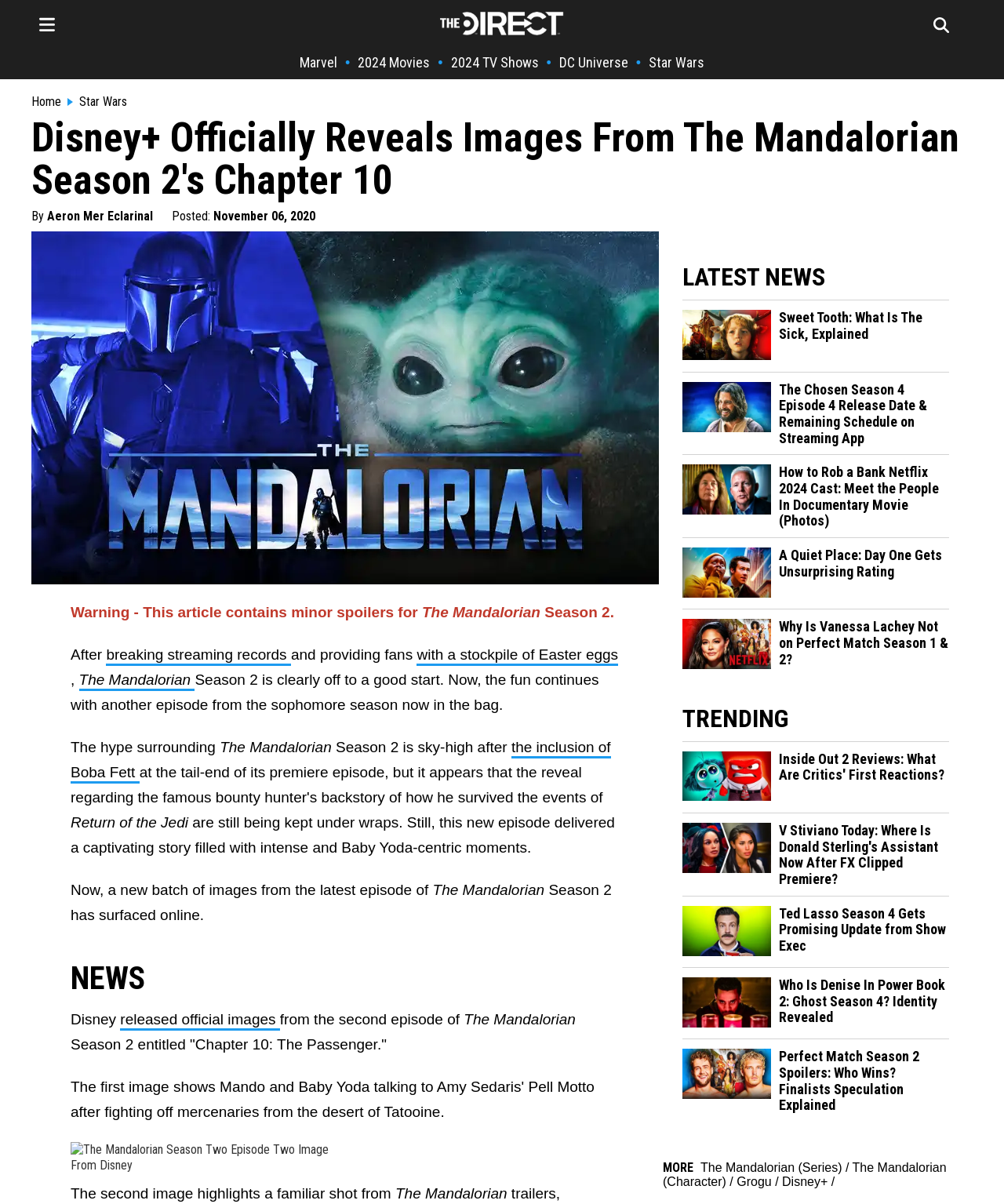Identify the bounding box coordinates of the element to click to follow this instruction: 'Click on the image of The Mandalorian Season Two Episode Two'. Ensure the coordinates are four float values between 0 and 1, provided as [left, top, right, bottom].

[0.07, 0.949, 0.327, 0.962]